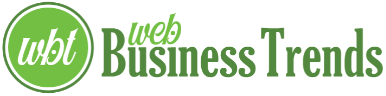Describe every aspect of the image in depth.

The image features the logo of "Web Business Trends," prominently showcasing the acronym "wbt" in a circular design. The text is presented in a vibrant green color, with "web" in lowercase and "Business Trends" in a bold font. This logo symbolizes the brand's focus on providing insights and updates about the latest trends in the business and technology sectors. Its modern and clean aesthetic reflects the website's mission to be a reliable source of information for those interested in business strategies and developments.